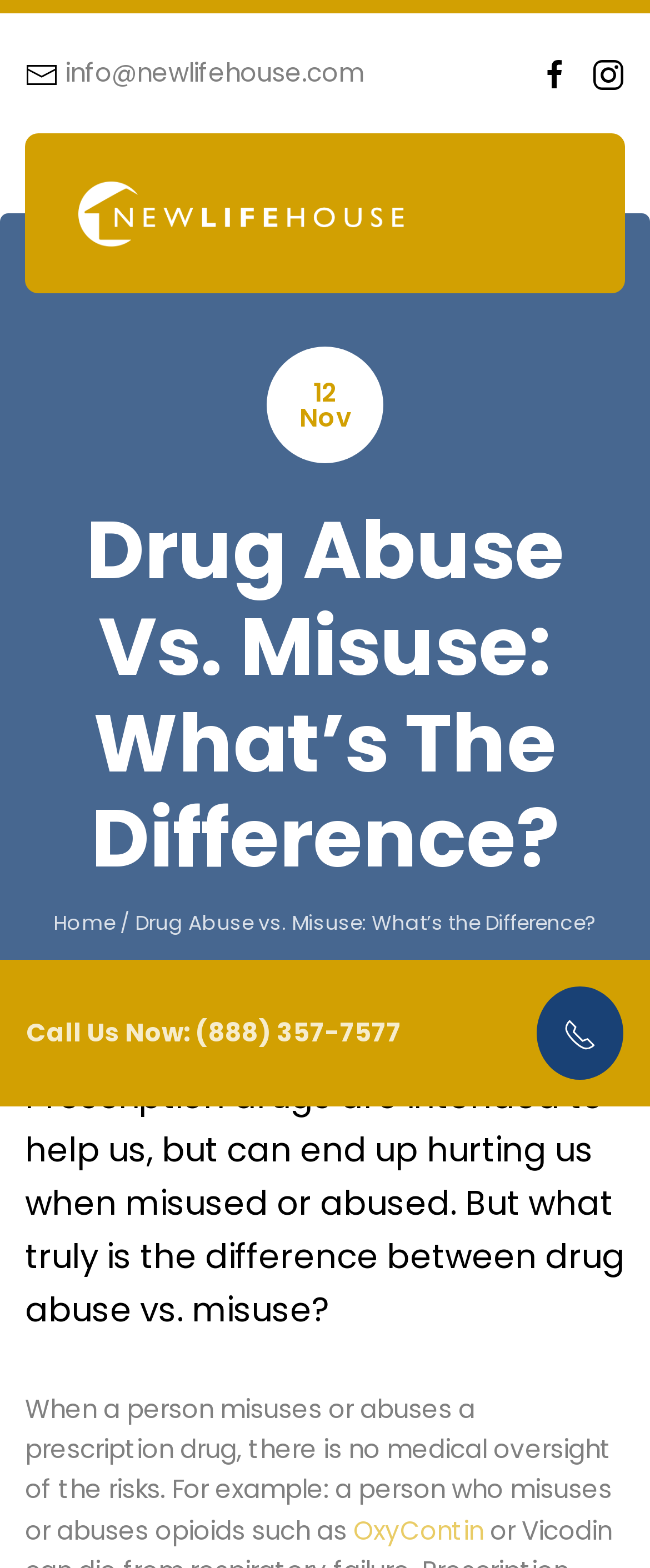What is the name of the specific opioid mentioned on the webpage?
Relying on the image, give a concise answer in one word or a brief phrase.

OxyContin